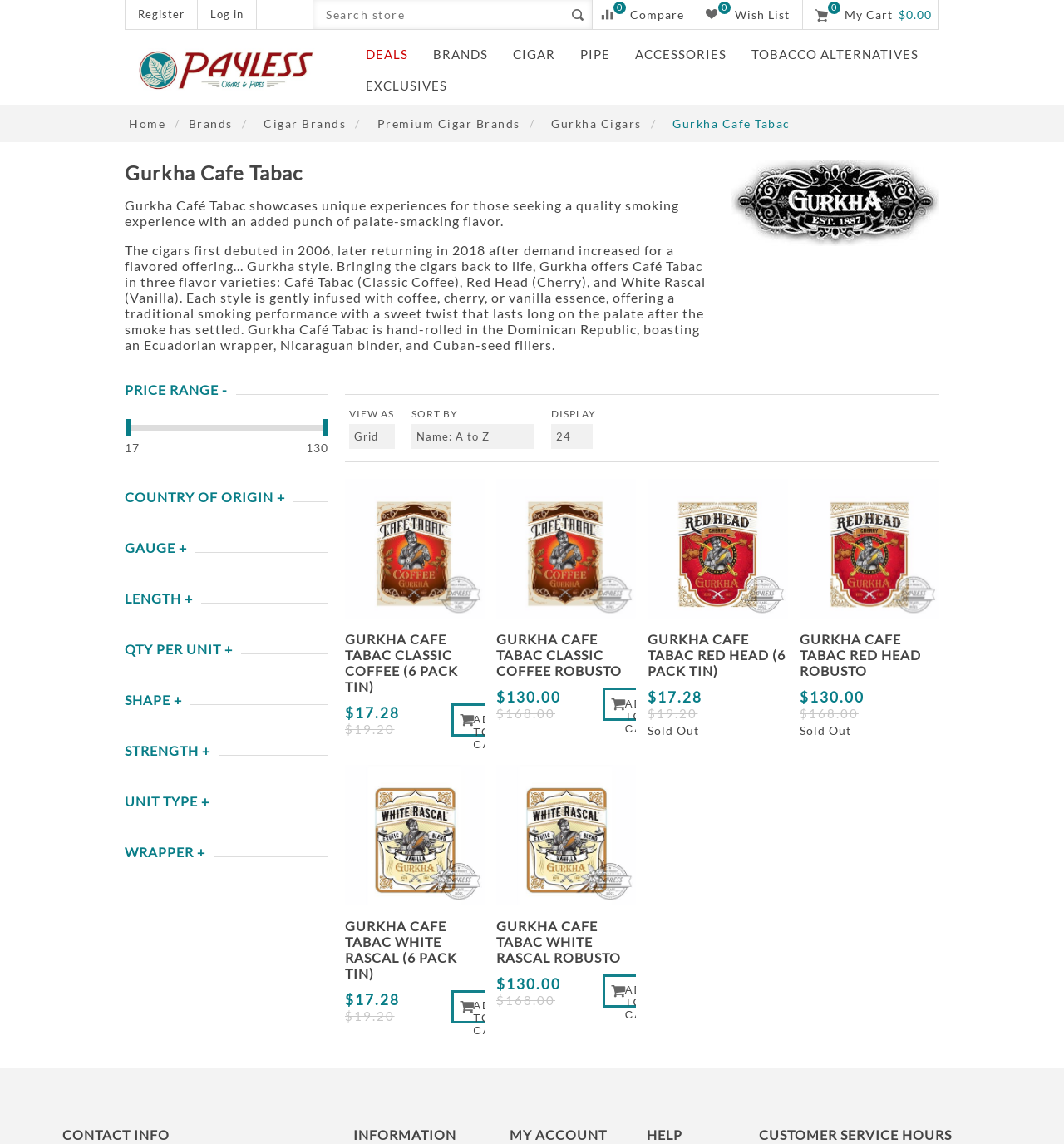What is the country of origin for the Gurkha Cafe Tabac cigars?
Refer to the screenshot and answer in one word or phrase.

Dominican Republic